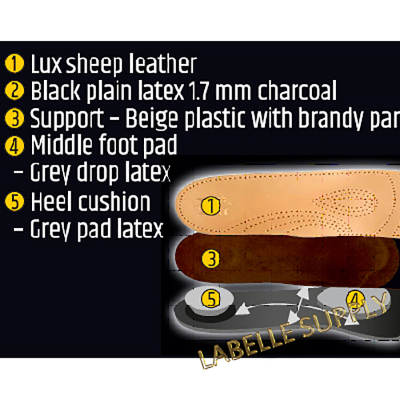Please study the image and answer the question comprehensively:
What is the color of the Support component?

The caption states that the Support component, labeled as 3, is made from beige plastic with a brandy finish, which implies that the color of the Support component is beige.